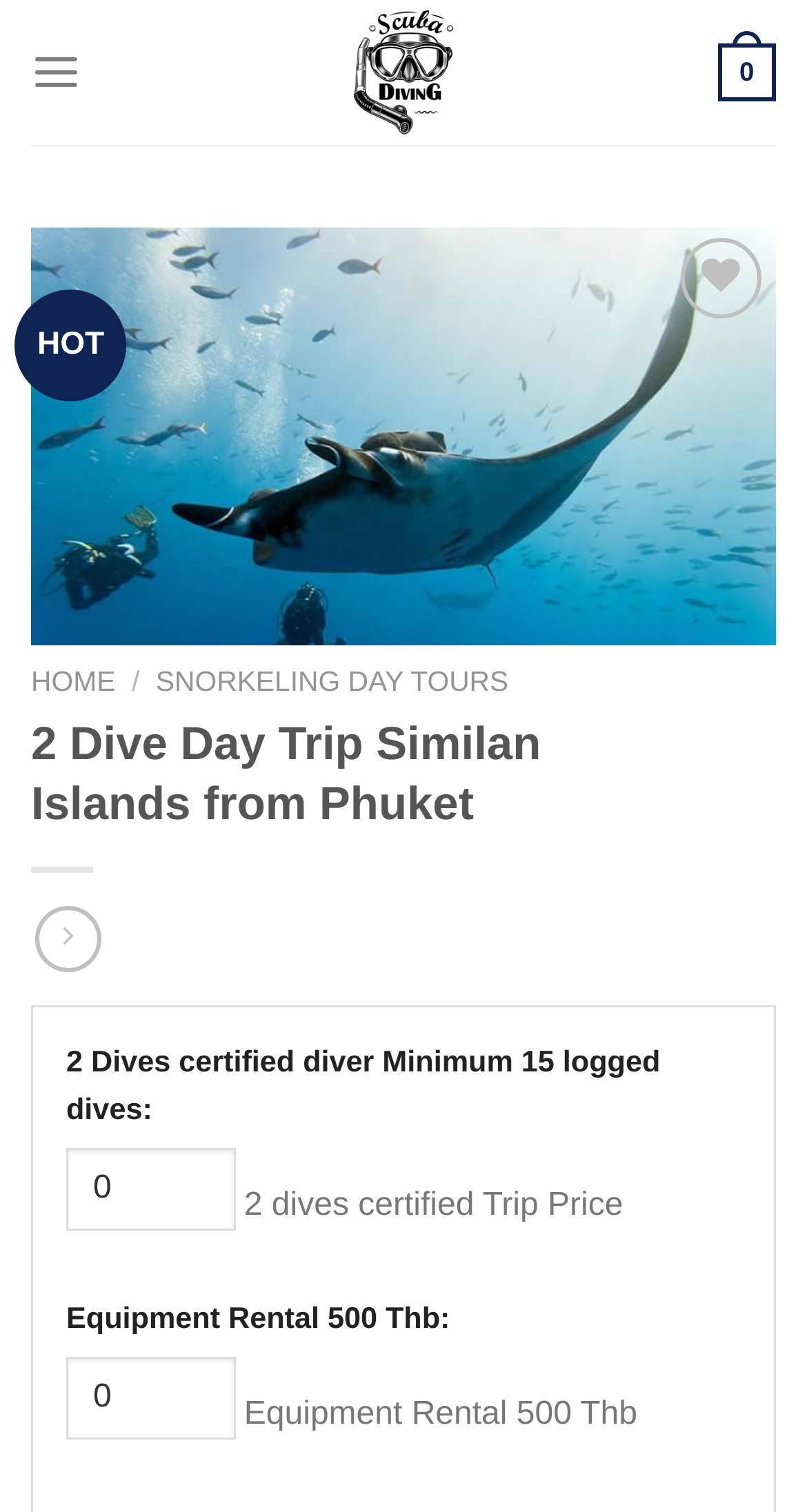Locate the bounding box coordinates of the area that needs to be clicked to fulfill the following instruction: "Click on the Next button". The coordinates should be in the format of four float numbers between 0 and 1, namely [left, top, right, bottom].

[0.832, 0.261, 0.925, 0.316]